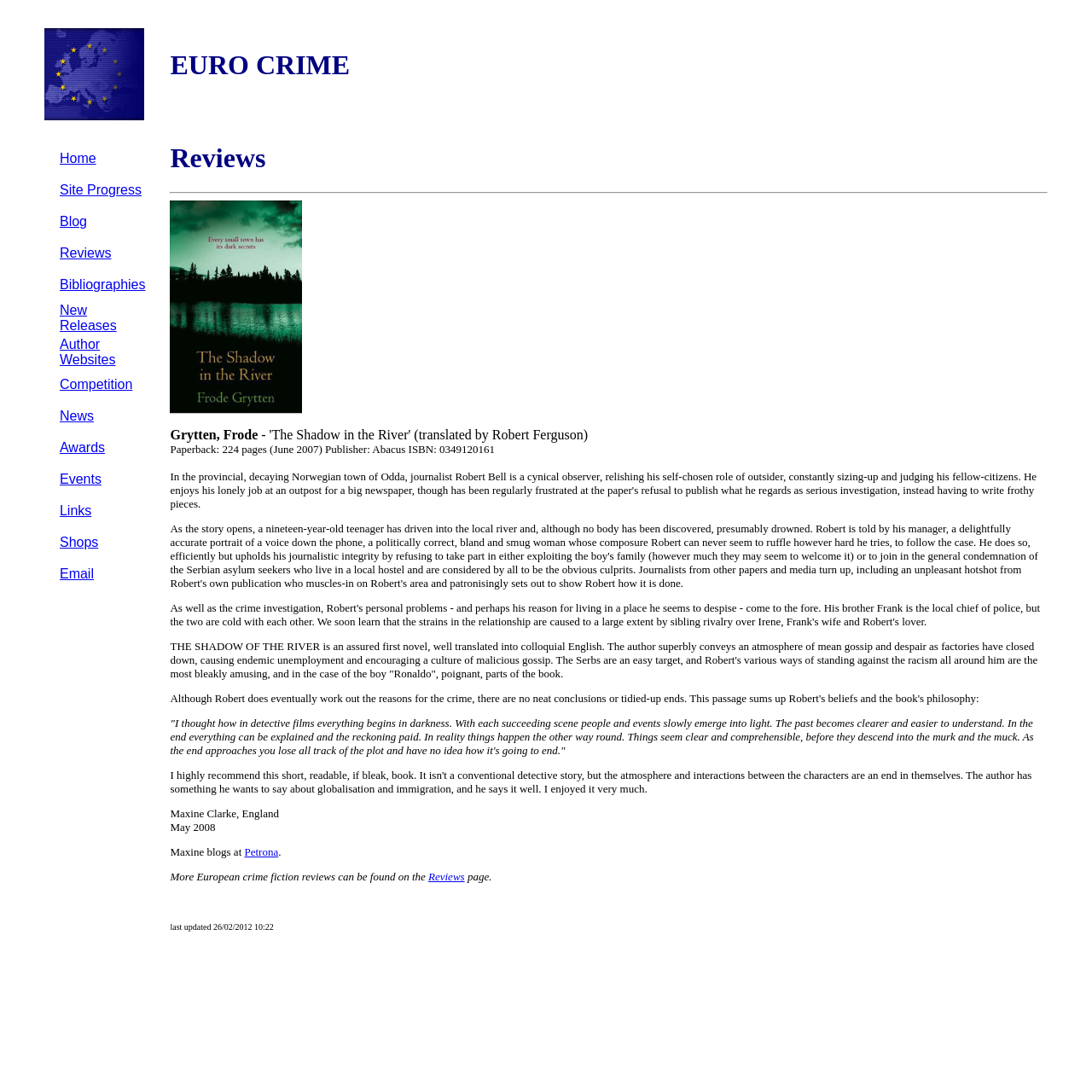Pinpoint the bounding box coordinates of the area that must be clicked to complete this instruction: "Visit Petrona blog".

[0.224, 0.774, 0.255, 0.786]